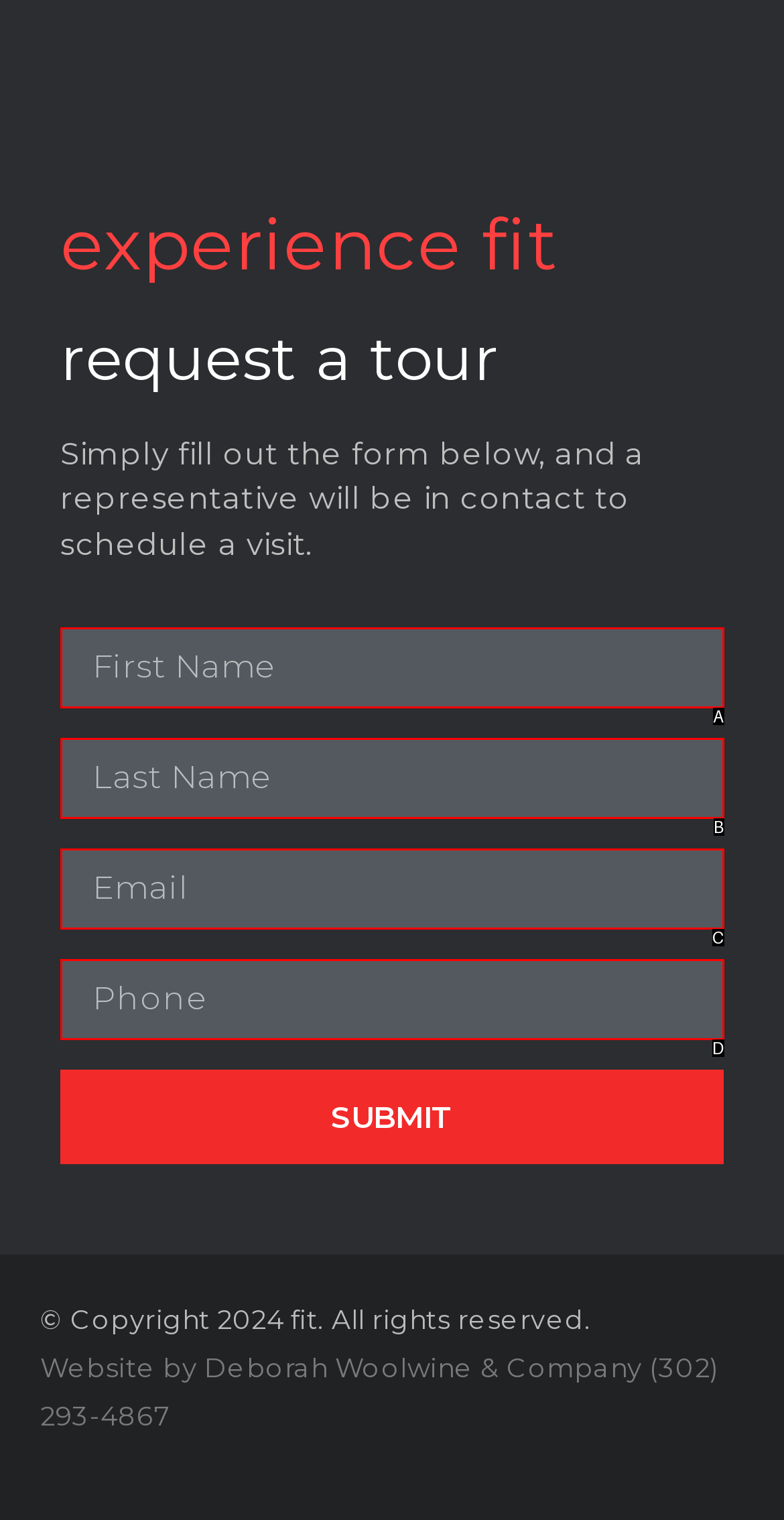Please provide the letter of the UI element that best fits the following description: parent_node: Email name="form_fields[email]" placeholder="Email"
Respond with the letter from the given choices only.

C